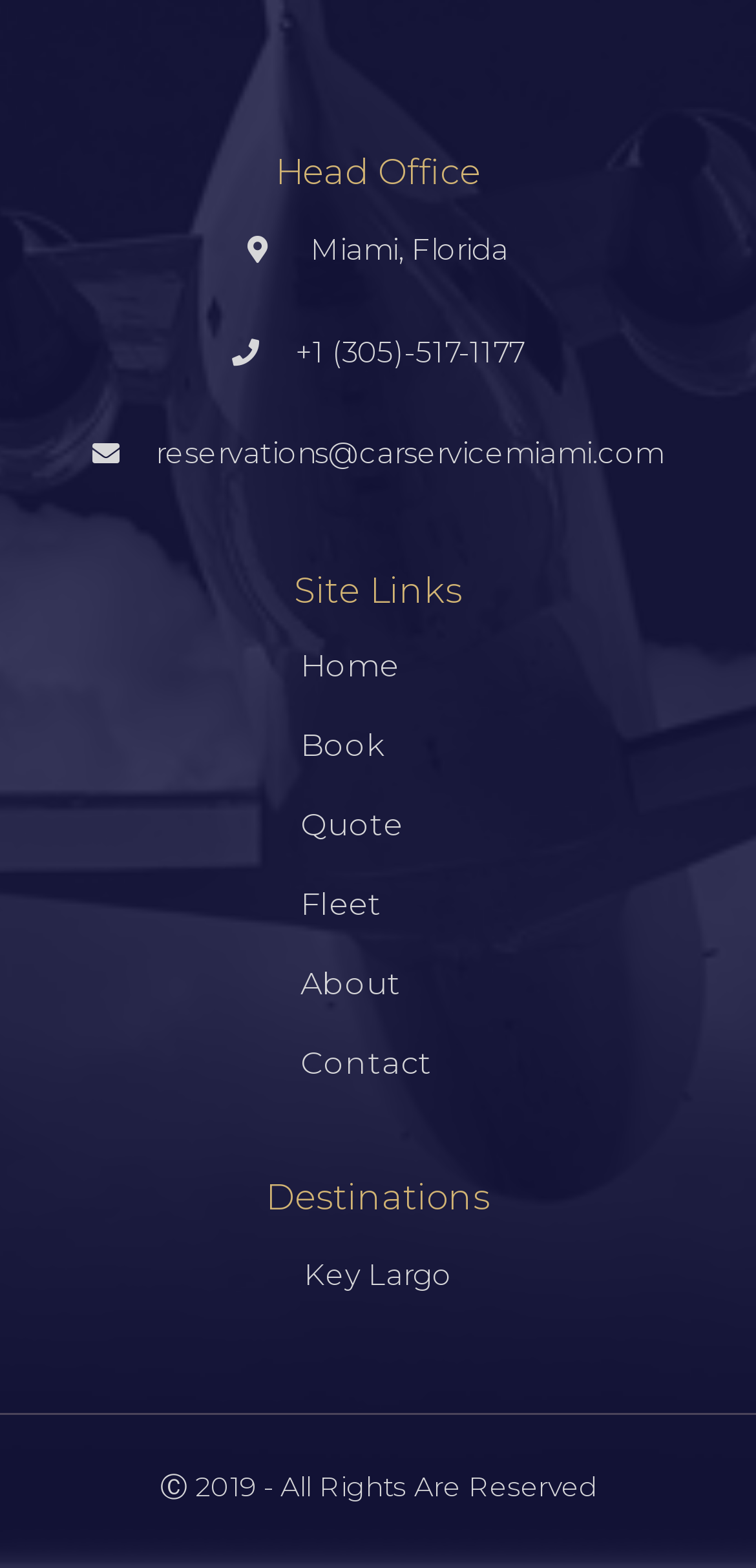Using the element description About, predict the bounding box coordinates for the UI element. Provide the coordinates in (top-left x, top-left y, bottom-right x, bottom-right y) format with values ranging from 0 to 1.

[0.397, 0.615, 0.974, 0.64]